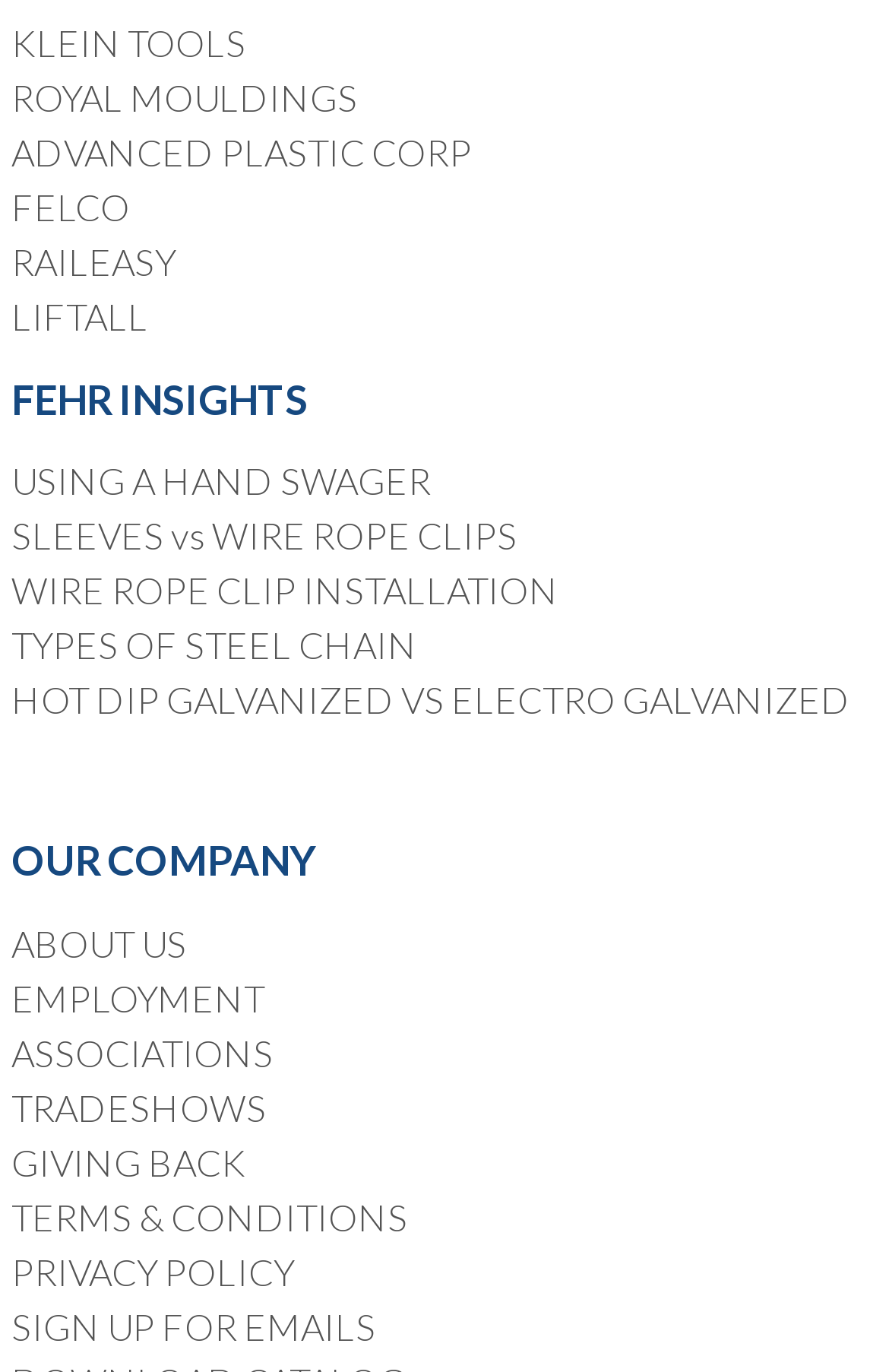Determine the coordinates of the bounding box that should be clicked to complete the instruction: "Click on KLEIN TOOLS". The coordinates should be represented by four float numbers between 0 and 1: [left, top, right, bottom].

[0.013, 0.014, 0.277, 0.046]